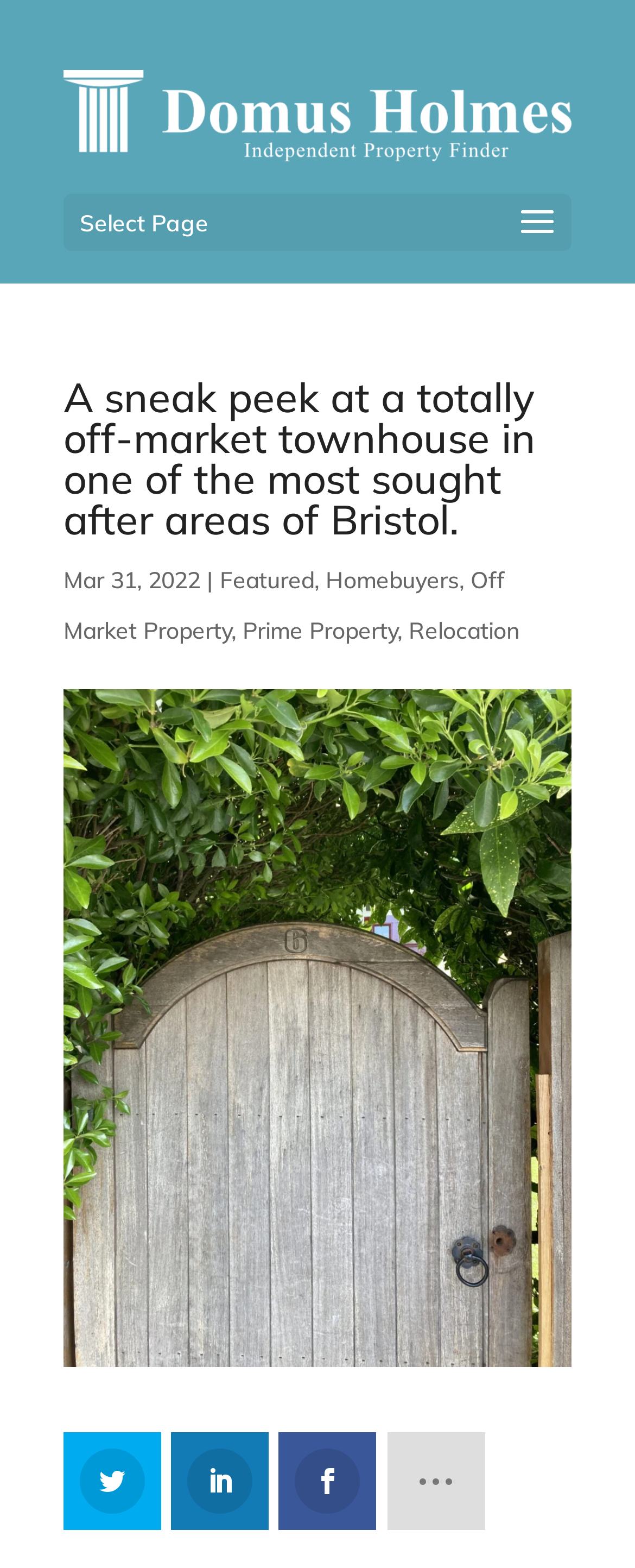Please answer the following query using a single word or phrase: 
What type of property is being featured?

Off Market Property